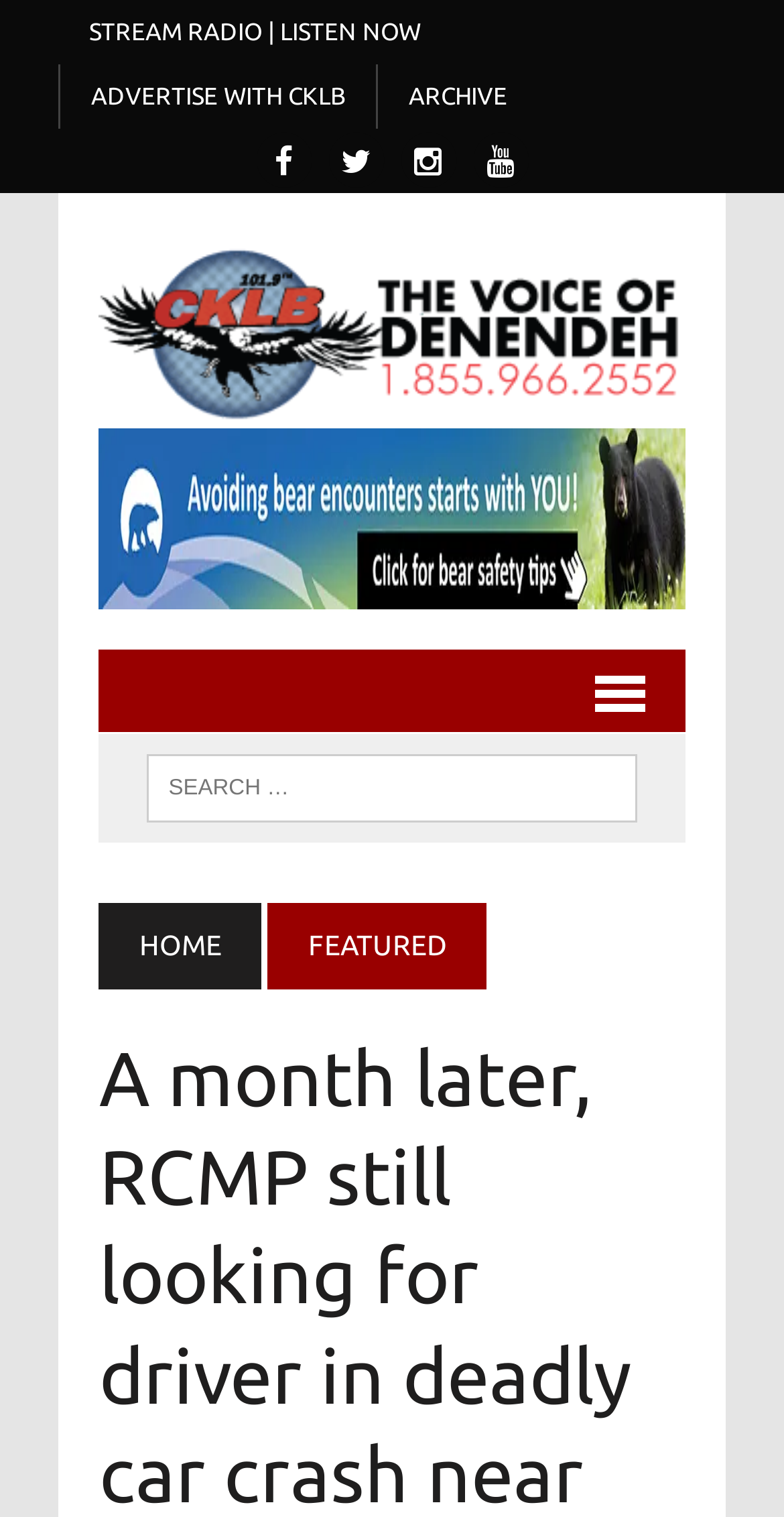Please identify the bounding box coordinates of the clickable area that will allow you to execute the instruction: "visit the facebook page".

[0.321, 0.092, 0.403, 0.116]